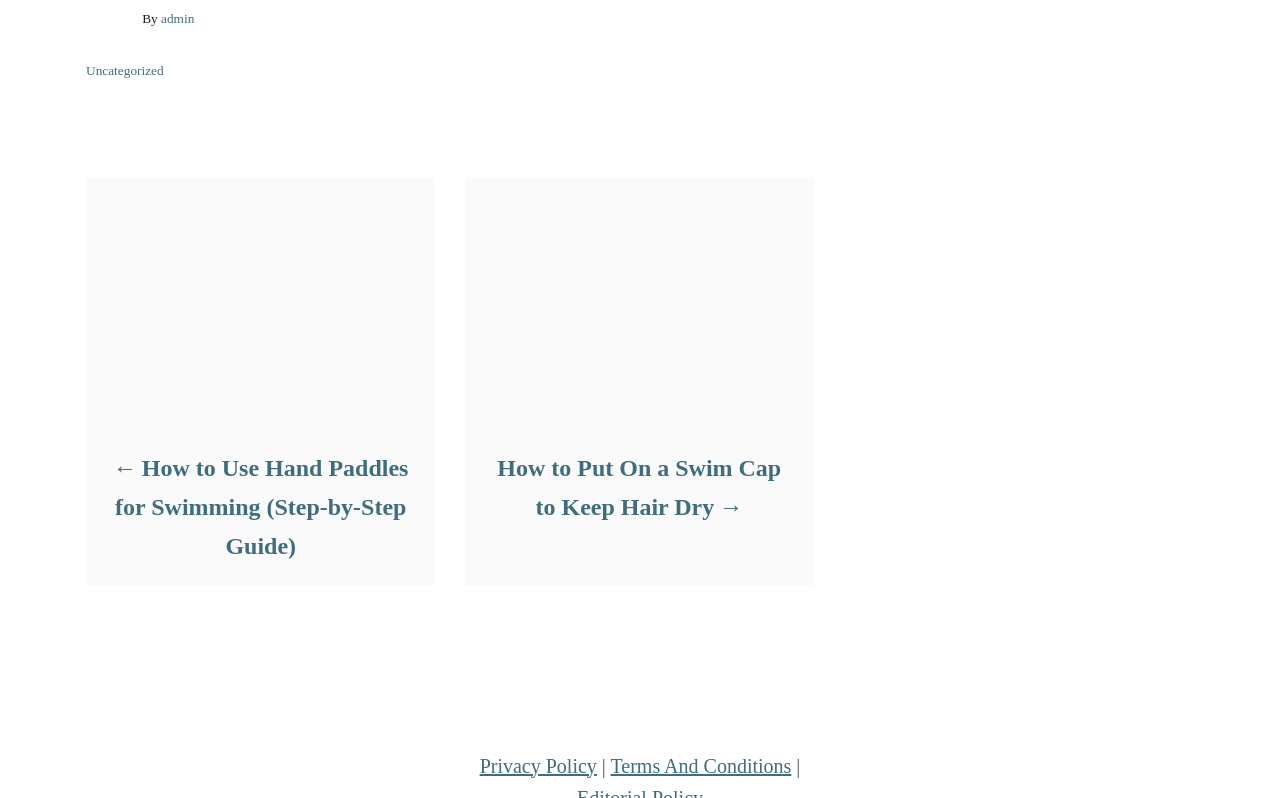How many navigation links are there in the post navigation section?
Answer with a single word or phrase, using the screenshot for reference.

2